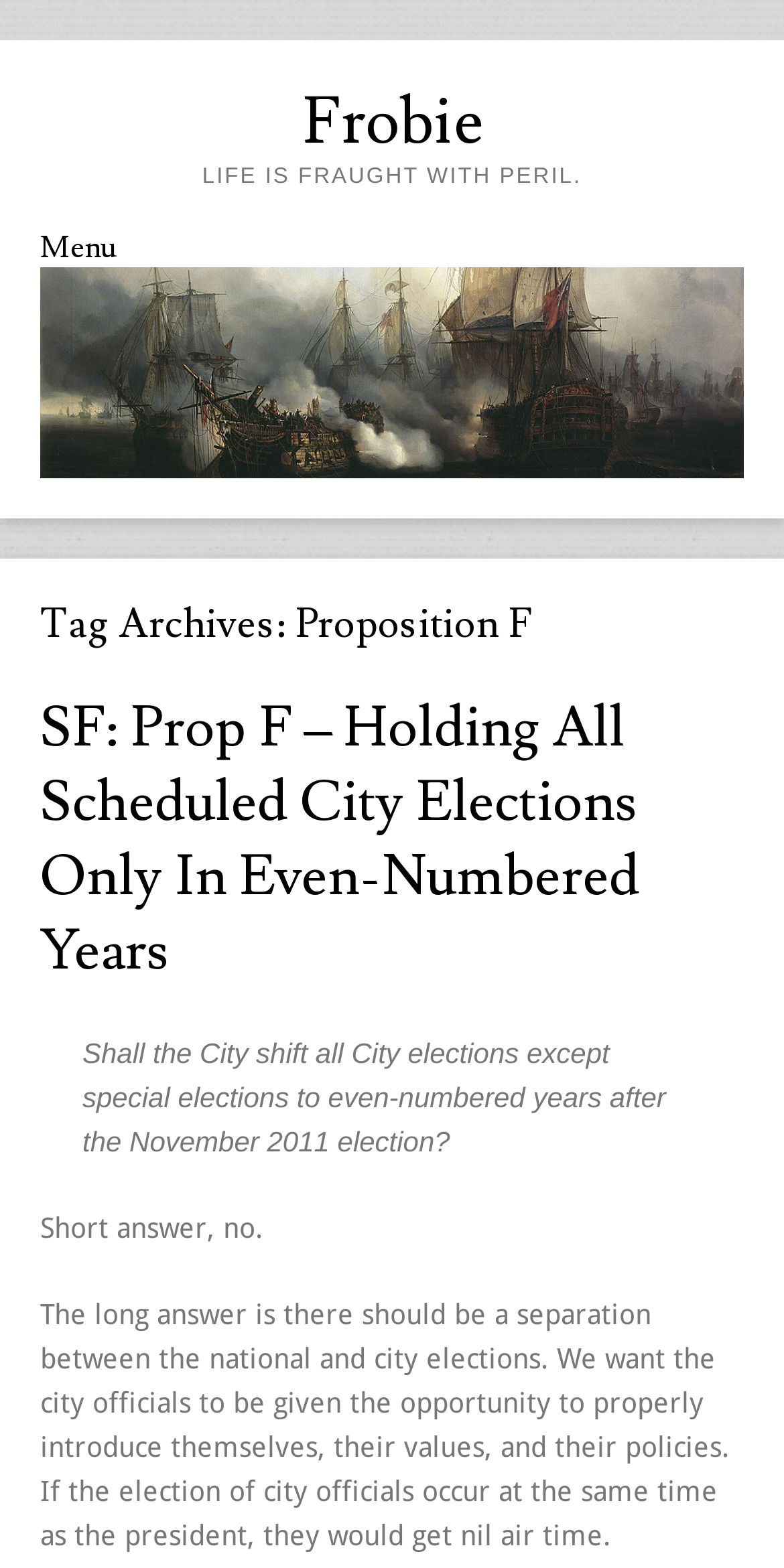Determine the bounding box for the UI element that matches this description: "Skip to content".

[0.051, 0.17, 0.295, 0.191]